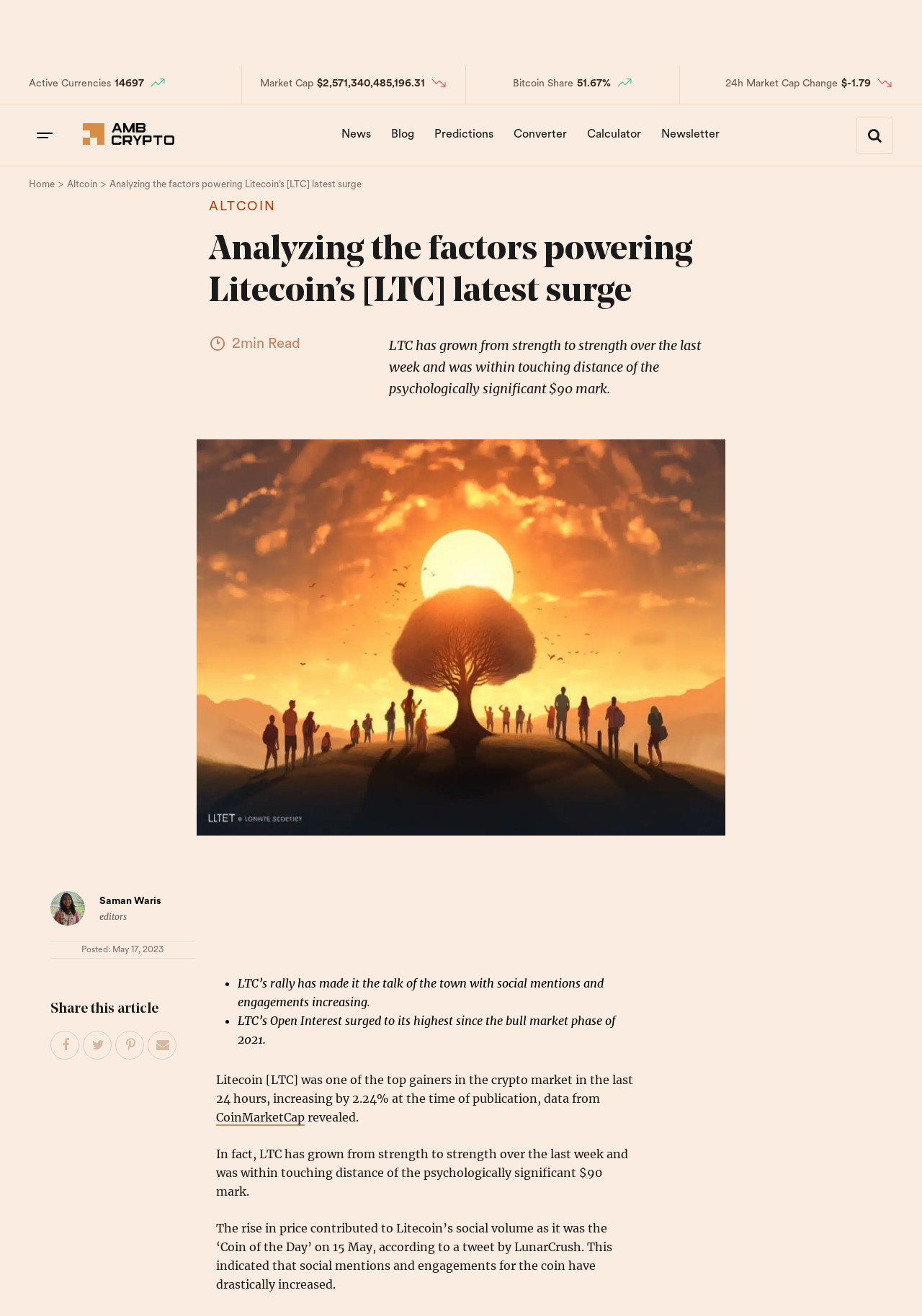Who is the author of the article?
Kindly offer a comprehensive and detailed response to the question.

I found the answer by looking at the author's name and title below the article's title, which indicates that the author of the article is 'Saman Waris', an editor.